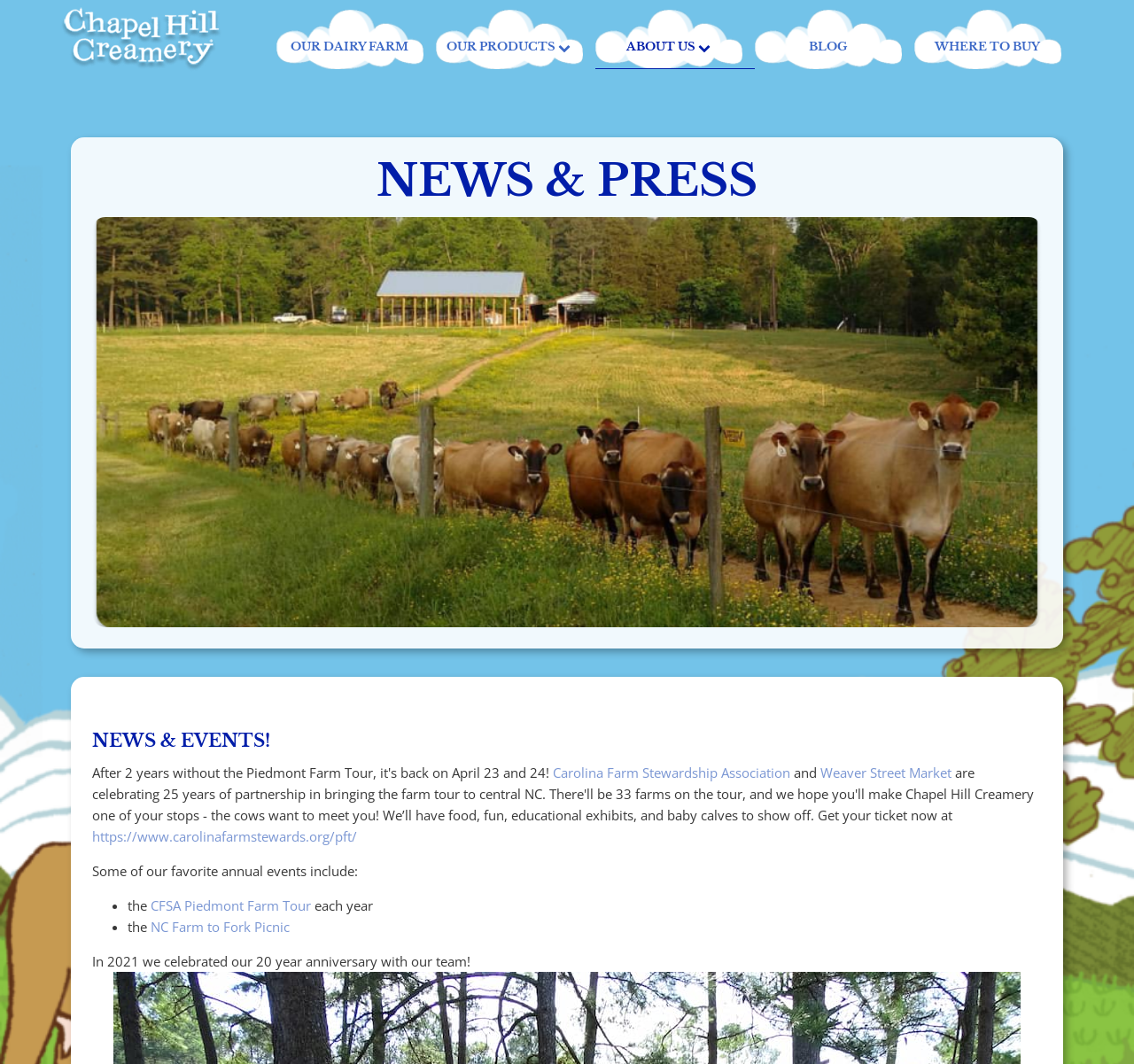Locate the bounding box coordinates of the element you need to click to accomplish the task described by this instruction: "Go to page 2".

None